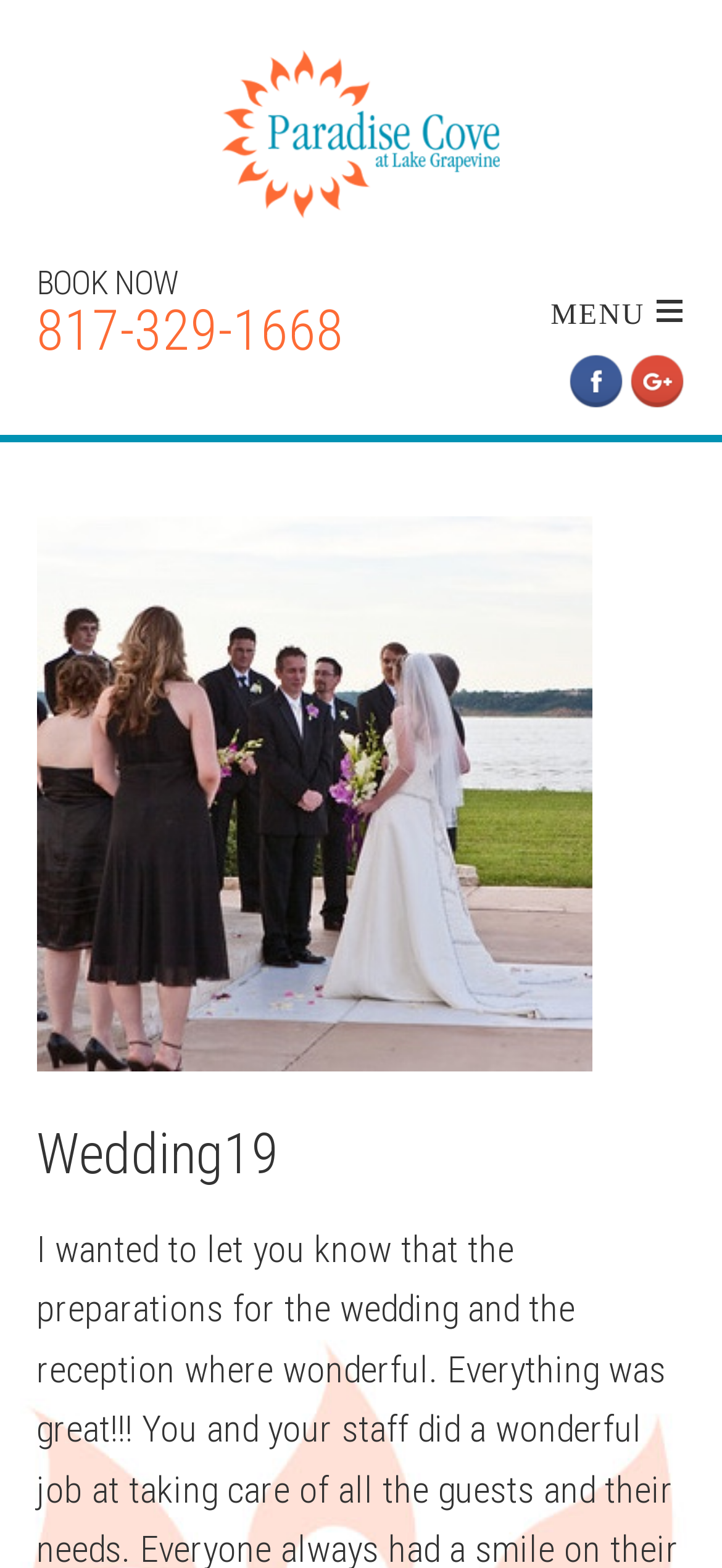What is the theme of the website?
Make sure to answer the question with a detailed and comprehensive explanation.

I analyzed the text content of the webpage, including the root element's text and the heading elements, and found that the website is related to weddings, events, parties, galas, and banquets, suggesting that the theme of the website is weddings and events.